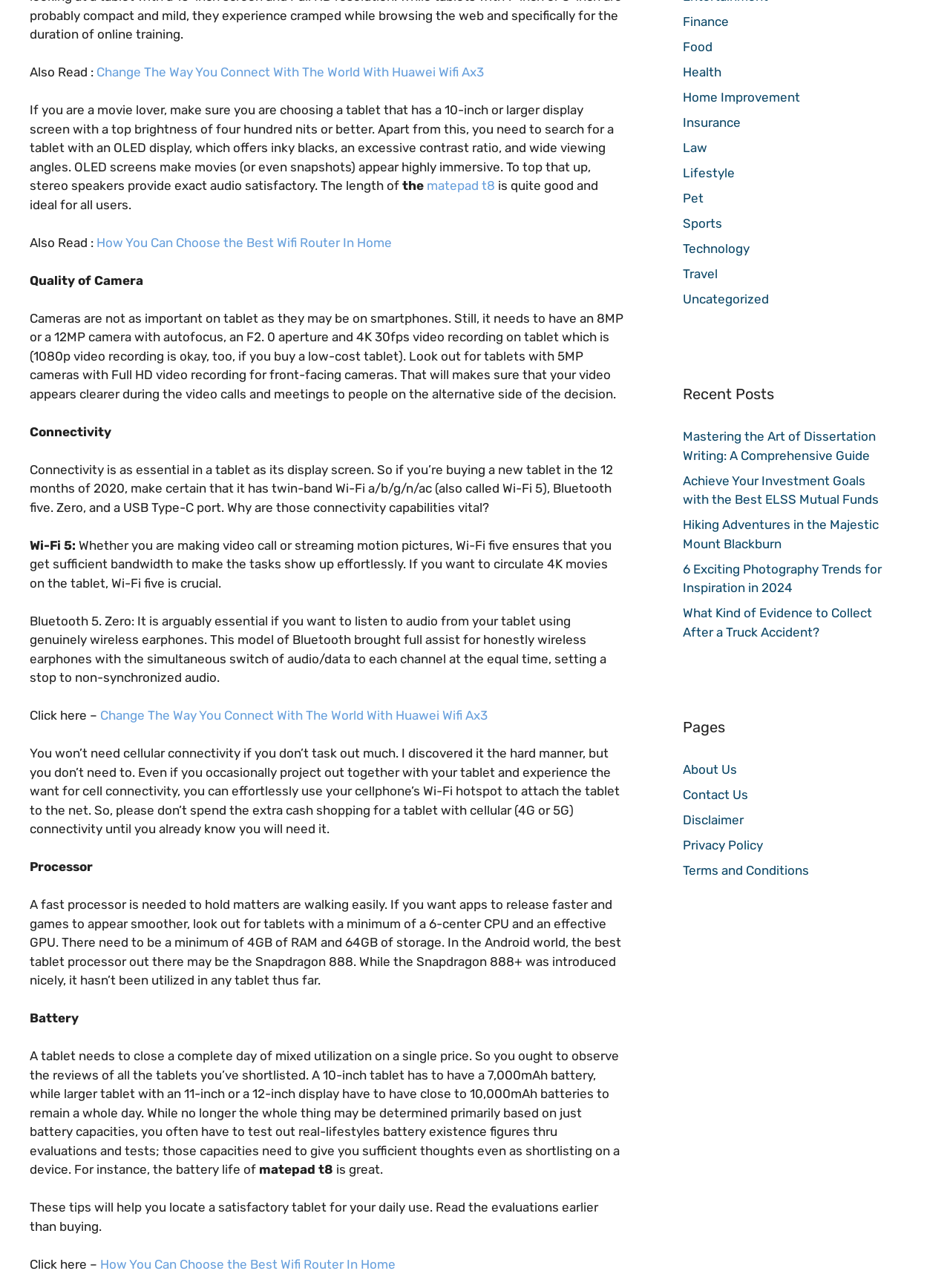Determine the bounding box for the UI element that matches this description: "Law".

[0.719, 0.109, 0.745, 0.12]